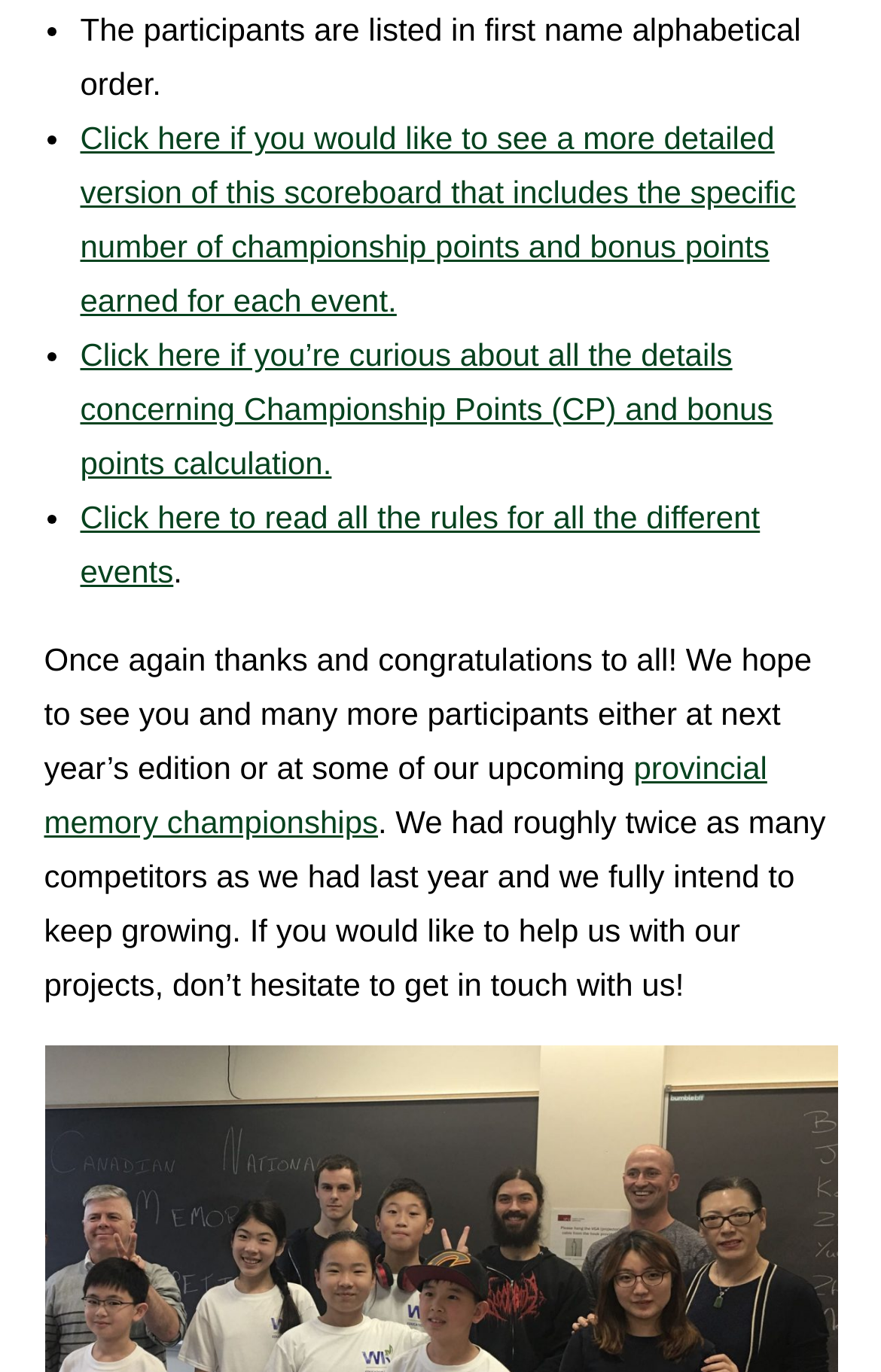What is the purpose of the link 'Click here if you would like to see a more detailed version of this scoreboard'?
Using the image as a reference, answer the question in detail.

The link is provided to allow users to access a more detailed version of the scoreboard, which includes the specific number of championship points and bonus points earned for each event.